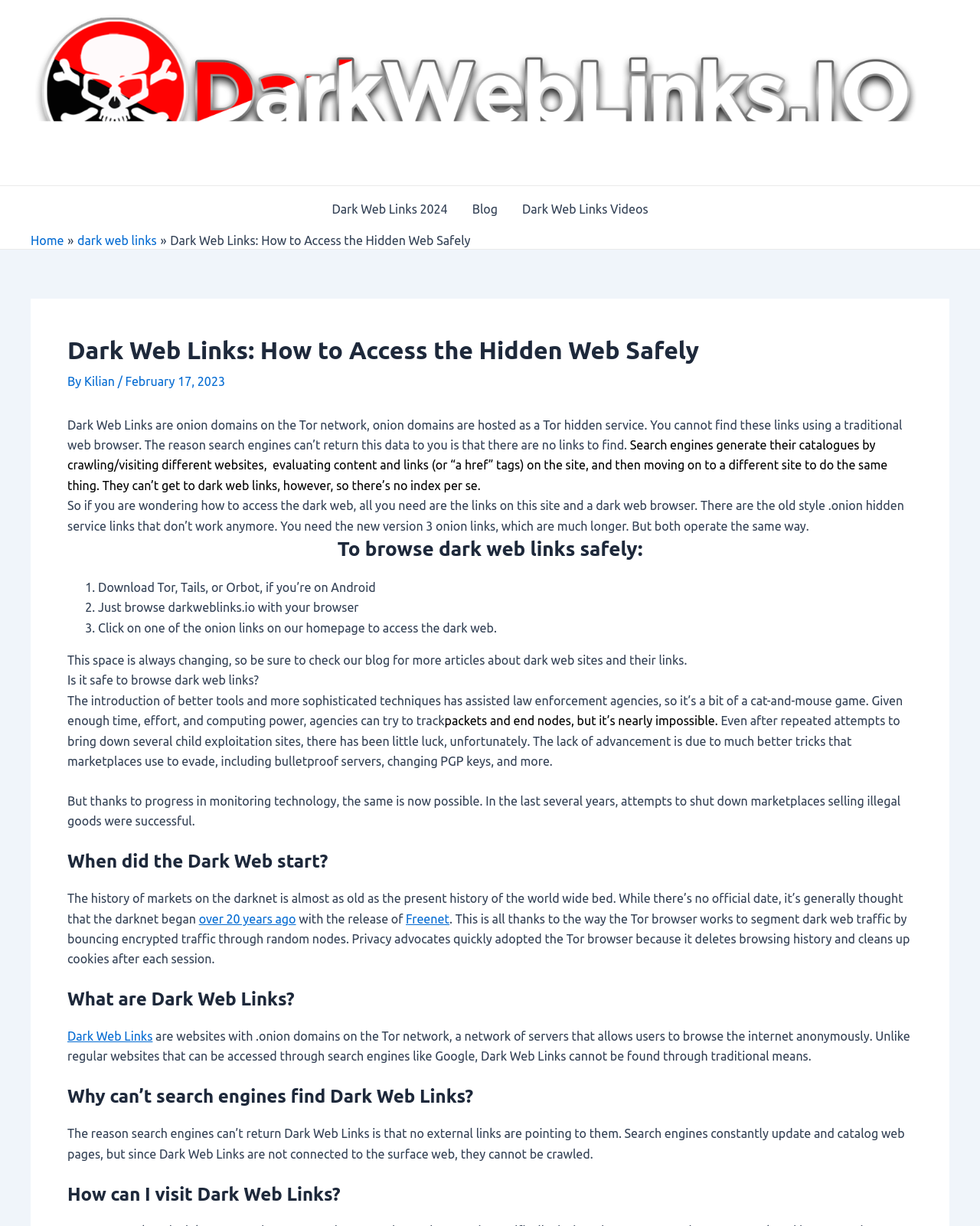Provide a thorough description of the webpage's content and layout.

This webpage is about Dark Web Links, providing information on how to access the hidden web safely. At the top left corner, there is a logo of "dw links" accompanied by an image. Below the logo, there is a navigation menu with links to "Dark Web Links 2024", "Blog", and "Dark Web Links Videos". 

On the top right corner, there is a breadcrumbs navigation menu with links to "Home" and "dark web links". Next to the breadcrumbs, there is a heading "Dark Web Links: How to Access the Hidden Web Safely" followed by the author's name "Kilian" and the date "February 17, 2023".

The main content of the webpage is divided into several sections. The first section explains what Dark Web Links are, stating that they are onion domains on the Tor network and cannot be found using a traditional web browser. 

The next section provides instructions on how to browse Dark Web Links safely, with a list of three steps: downloading Tor, Tails, or Orbot, browsing darkweblinks.io, and clicking on one of the onion links on the homepage.

Following this, there are several sections discussing the safety of browsing Dark Web Links, the history of the Dark Web, and what Dark Web Links are. The webpage also explains why search engines cannot find Dark Web Links and how to visit them.

Throughout the webpage, there are various headings, links, and paragraphs of text providing information on the topic of Dark Web Links.